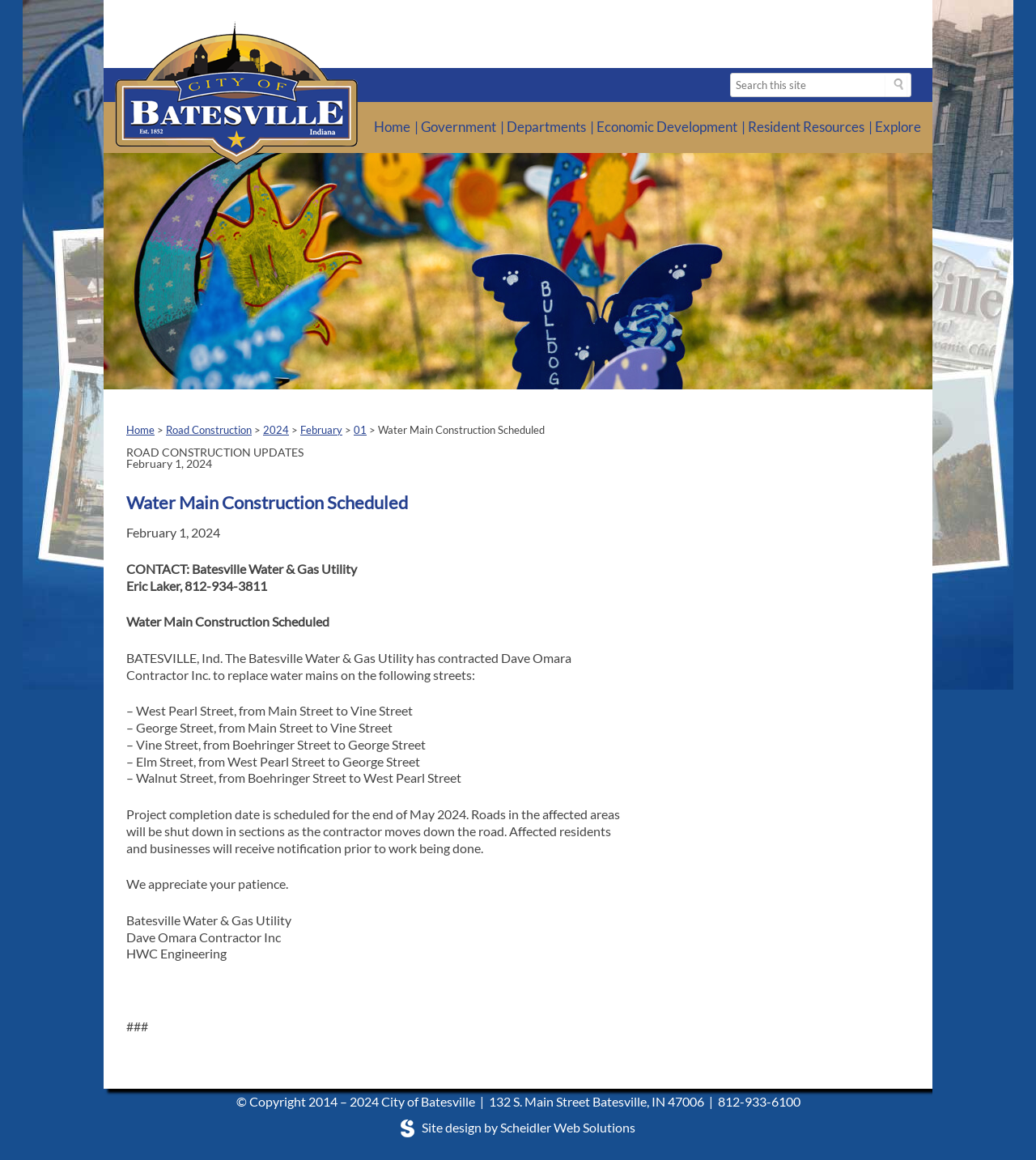Highlight the bounding box coordinates of the element that should be clicked to carry out the following instruction: "Explore About Batesville". The coordinates must be given as four float numbers ranging from 0 to 1, i.e., [left, top, right, bottom].

[0.762, 0.132, 0.887, 0.165]